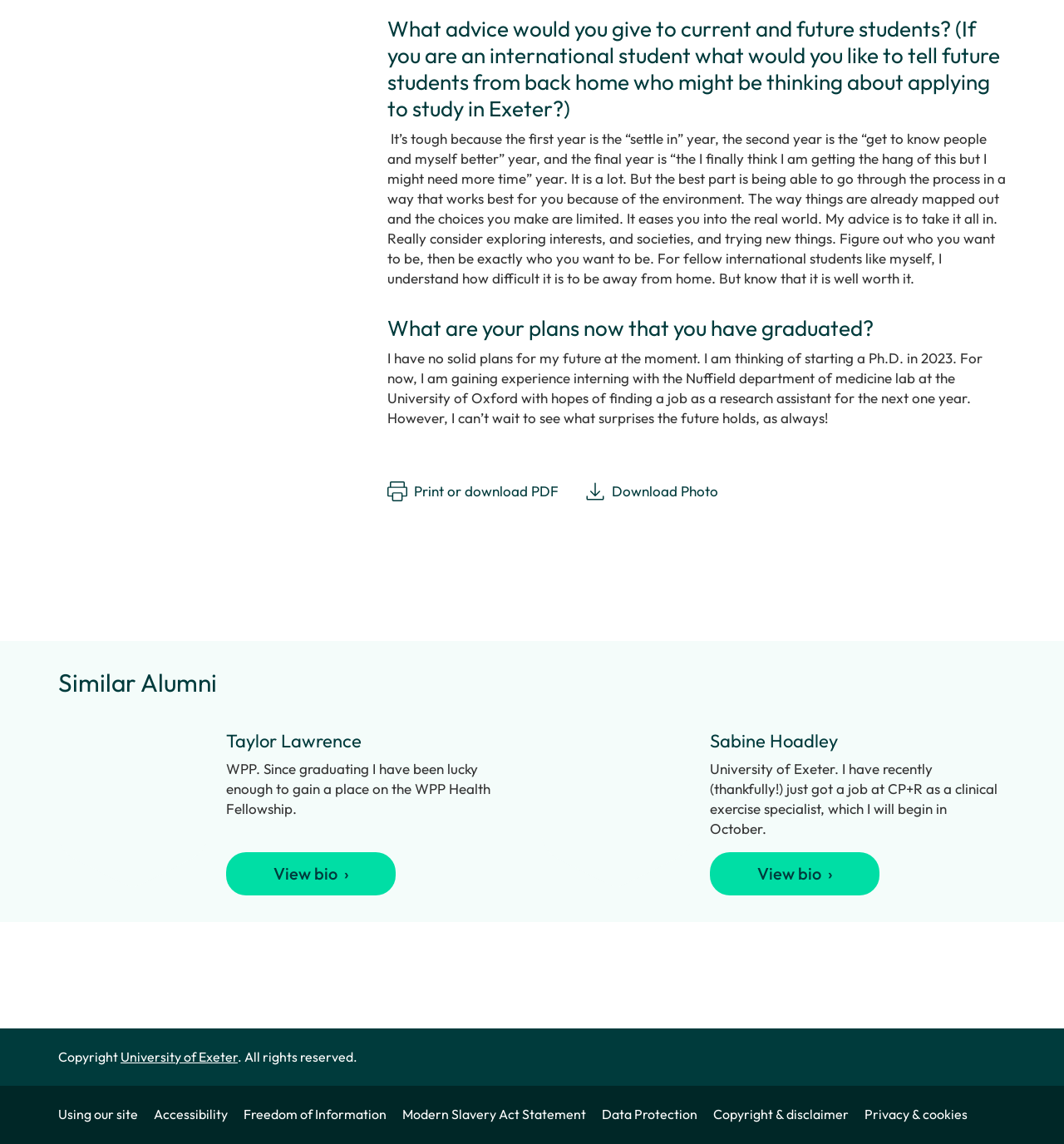Identify the bounding box for the UI element that is described as follows: "Accessibility".

[0.145, 0.967, 0.227, 0.981]